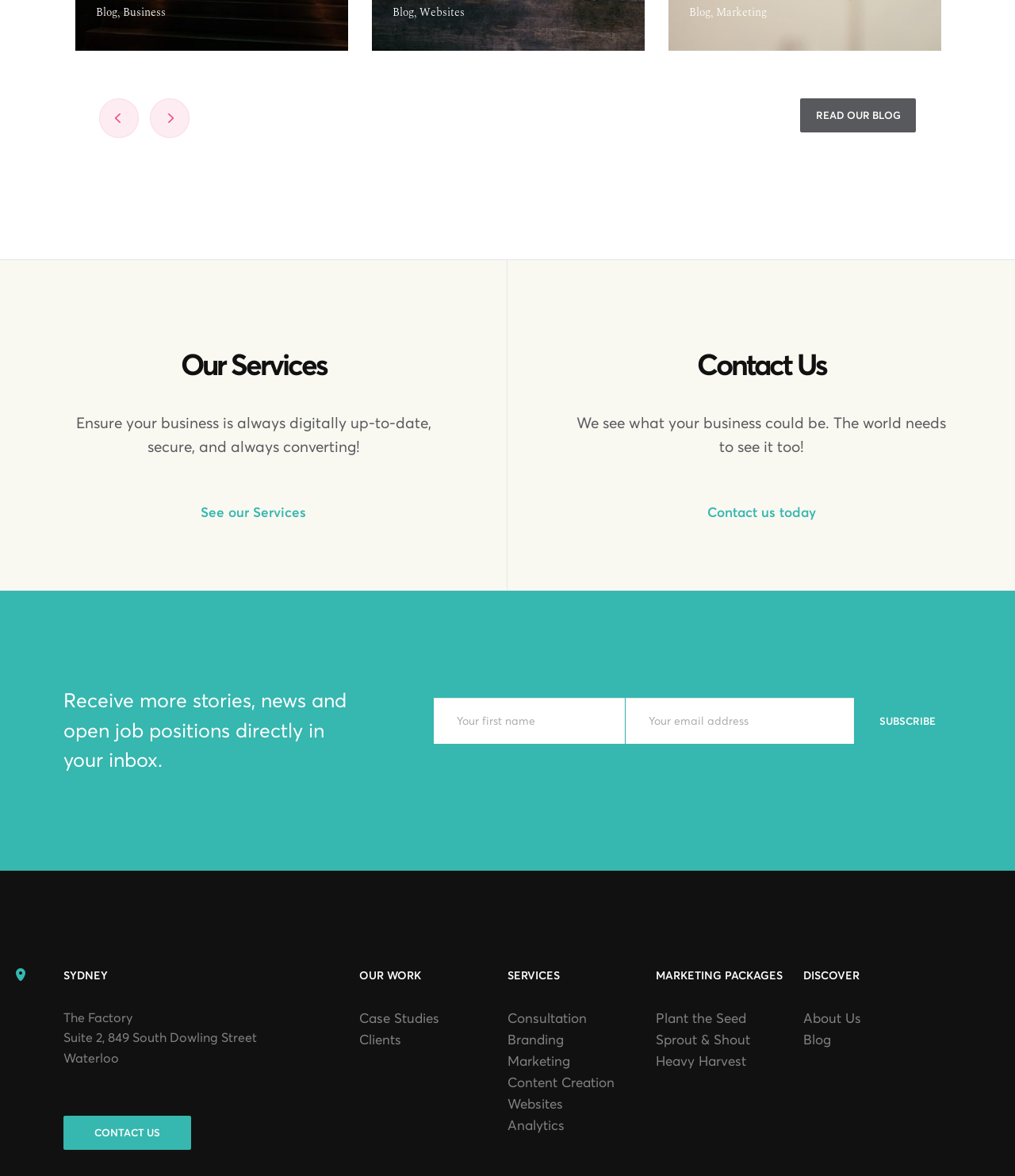Please analyze the image and give a detailed answer to the question:
How can I subscribe to the company's newsletter?

I found the subscription form by looking at the middle section of the webpage, where it says 'Receive more stories, news and open job positions directly in your inbox.' To subscribe, I need to fill in the form with my first name and email address, and then click the 'Subscribe' button.